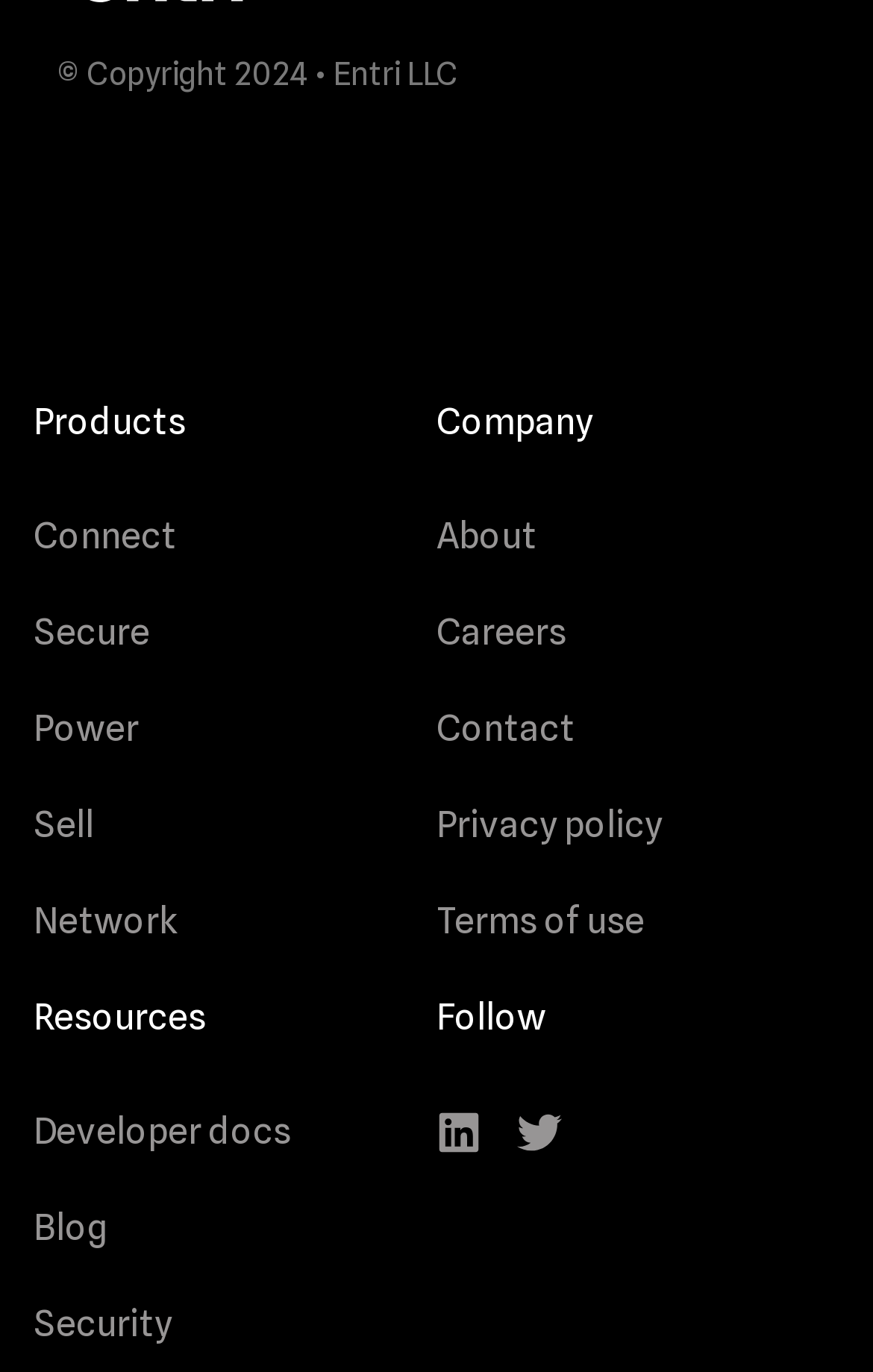Reply to the question with a single word or phrase:
How many product categories are there?

5